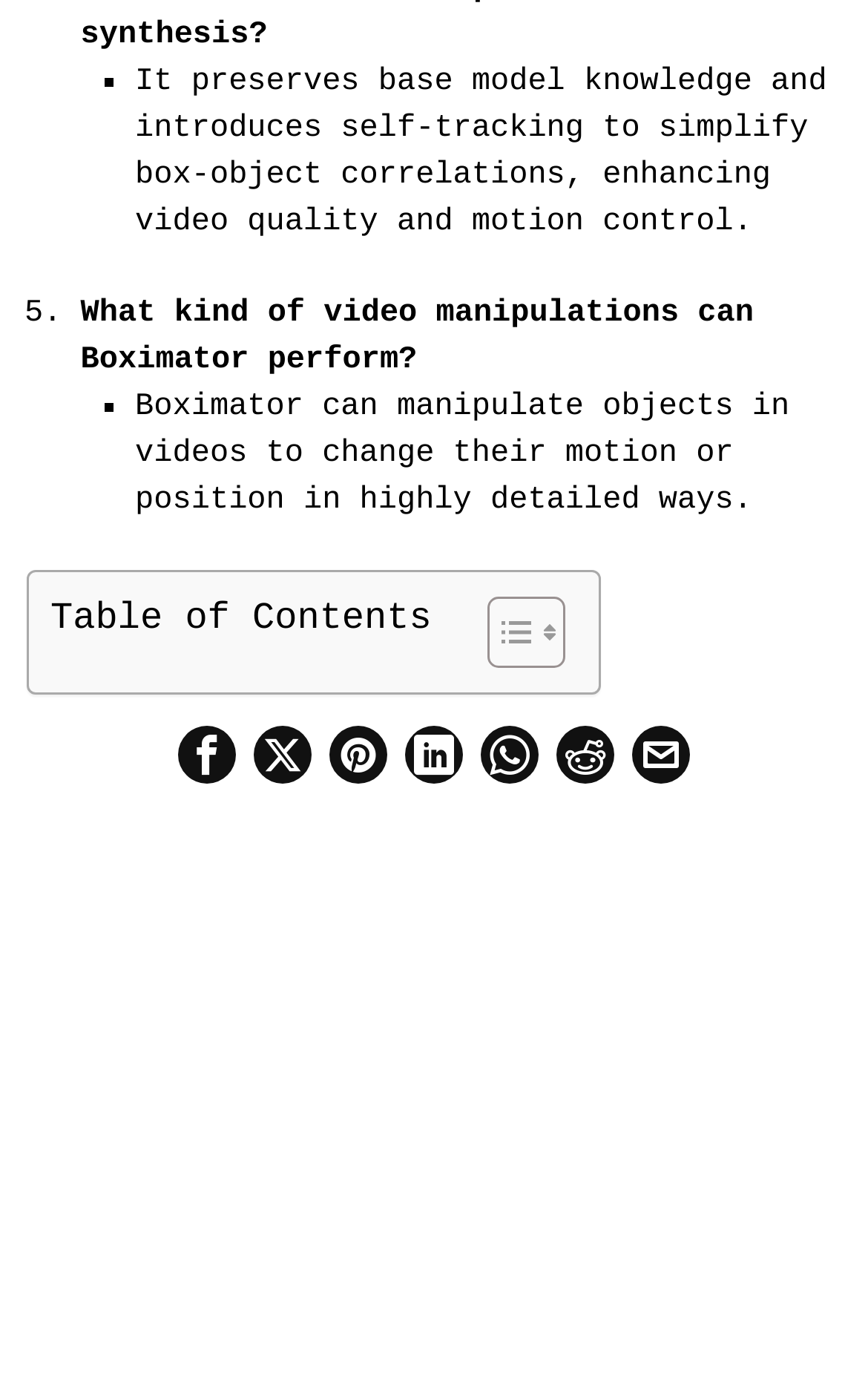What is the purpose of the table of contents?
Based on the visual, give a brief answer using one word or a short phrase.

to toggle content